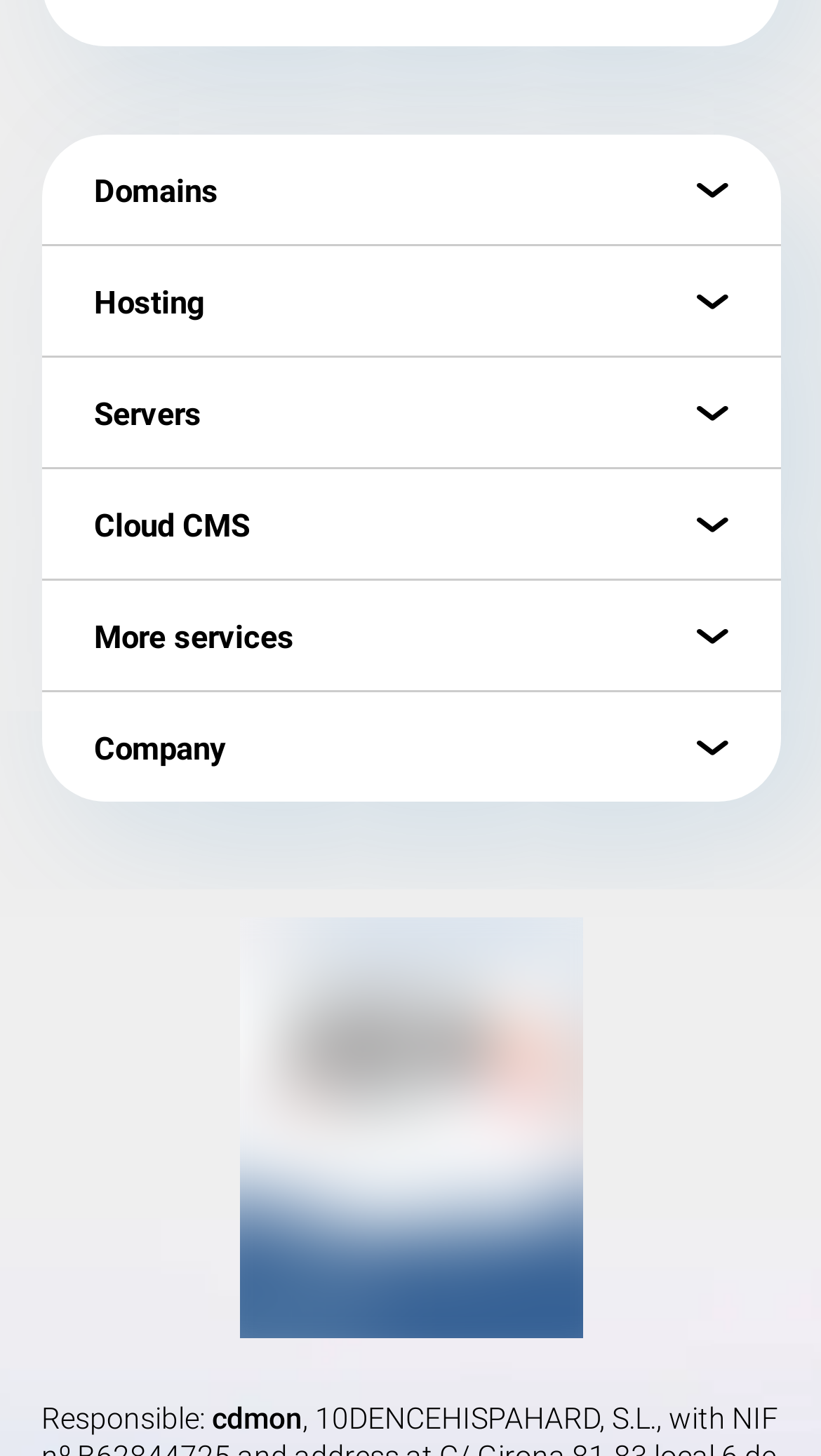Please identify the bounding box coordinates of the clickable area that will allow you to execute the instruction: "Search for a domain".

[0.114, 0.383, 0.347, 0.43]